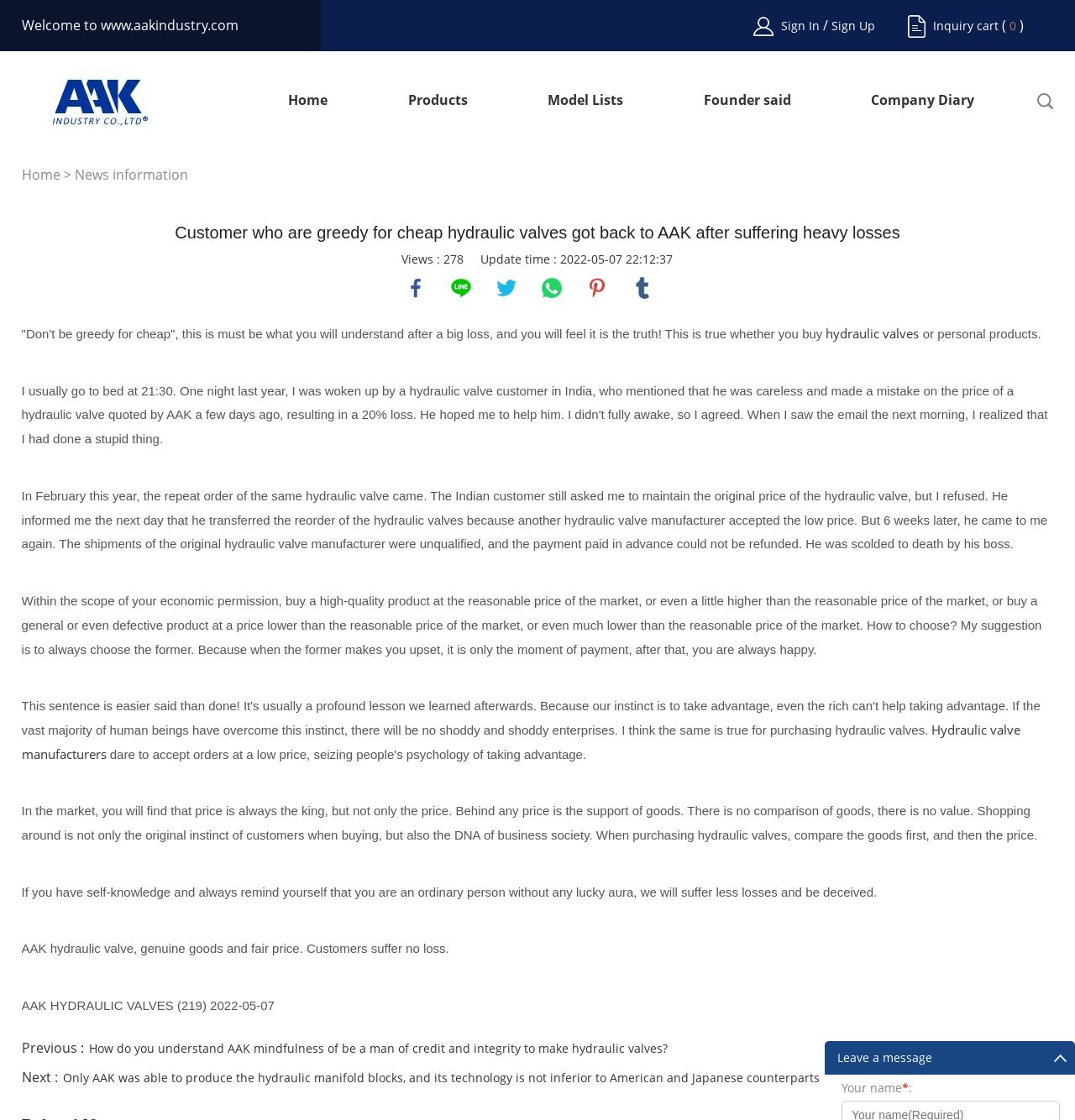Give the bounding box coordinates for the element described by: "tumblr".

[0.586, 0.246, 0.609, 0.268]